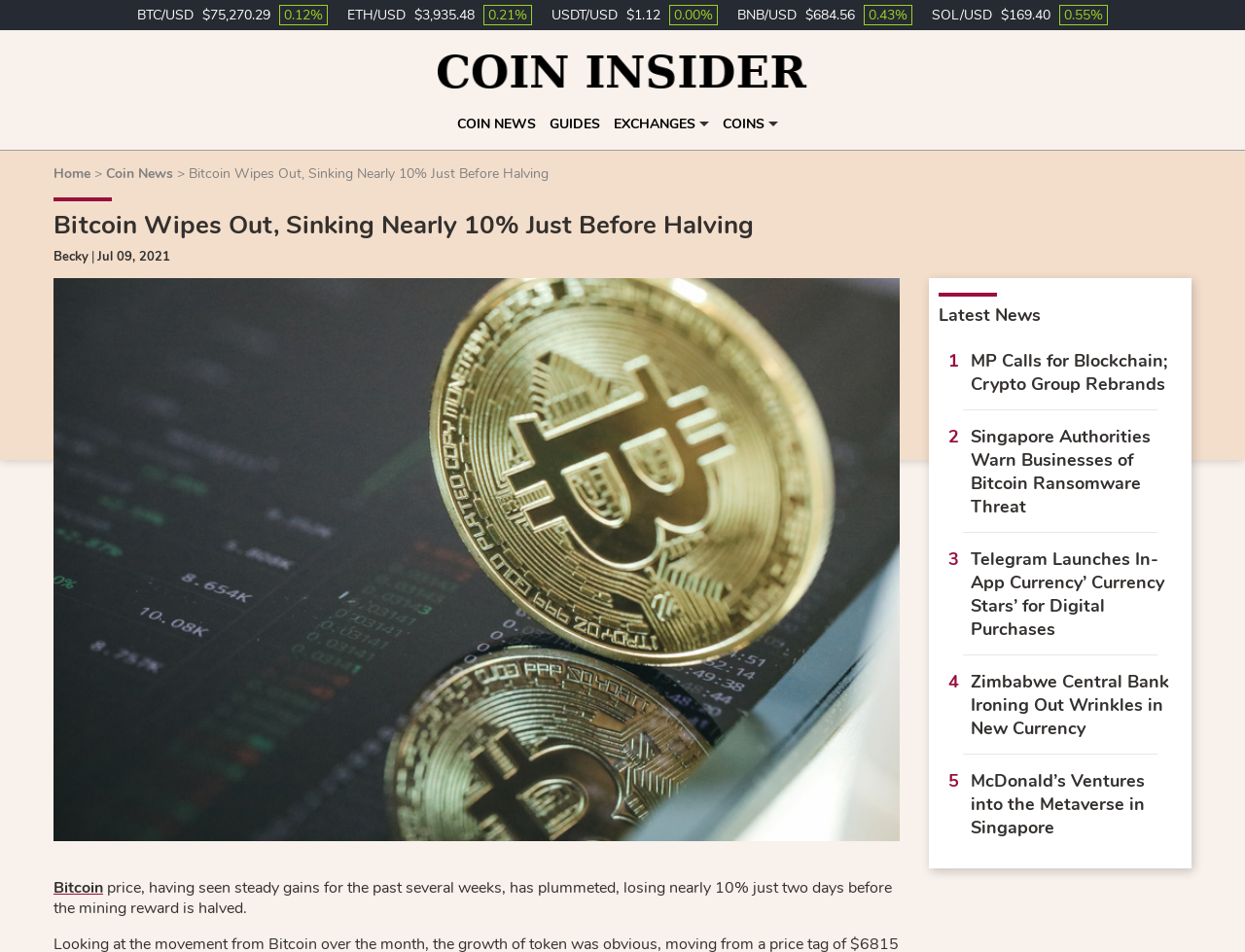What is the title or heading displayed on the webpage?

Bitcoin Wipes Out, Sinking Nearly 10% Just Before Halving